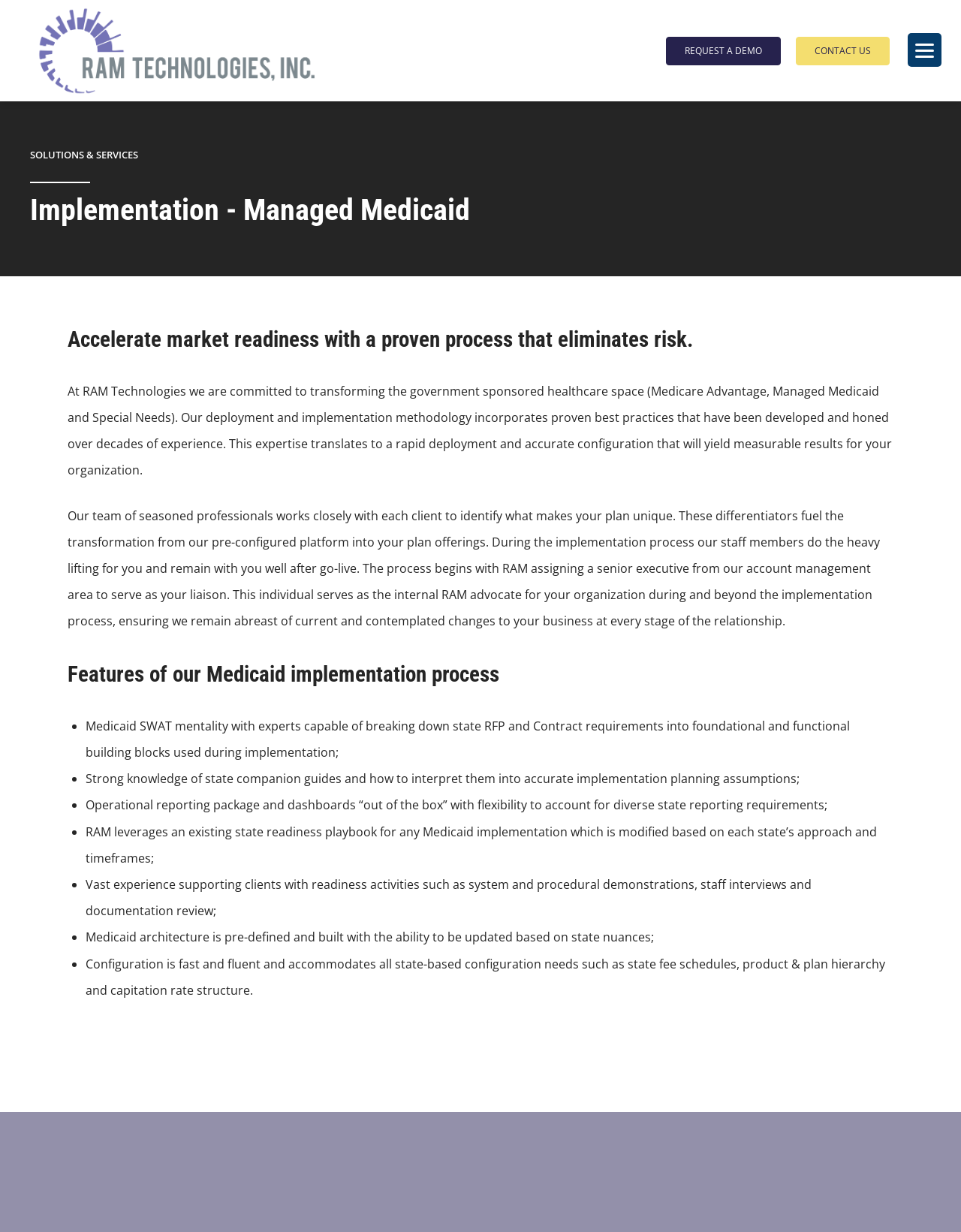What is the call to action at the bottom of the page?
Answer the question based on the image using a single word or a brief phrase.

Request a demo